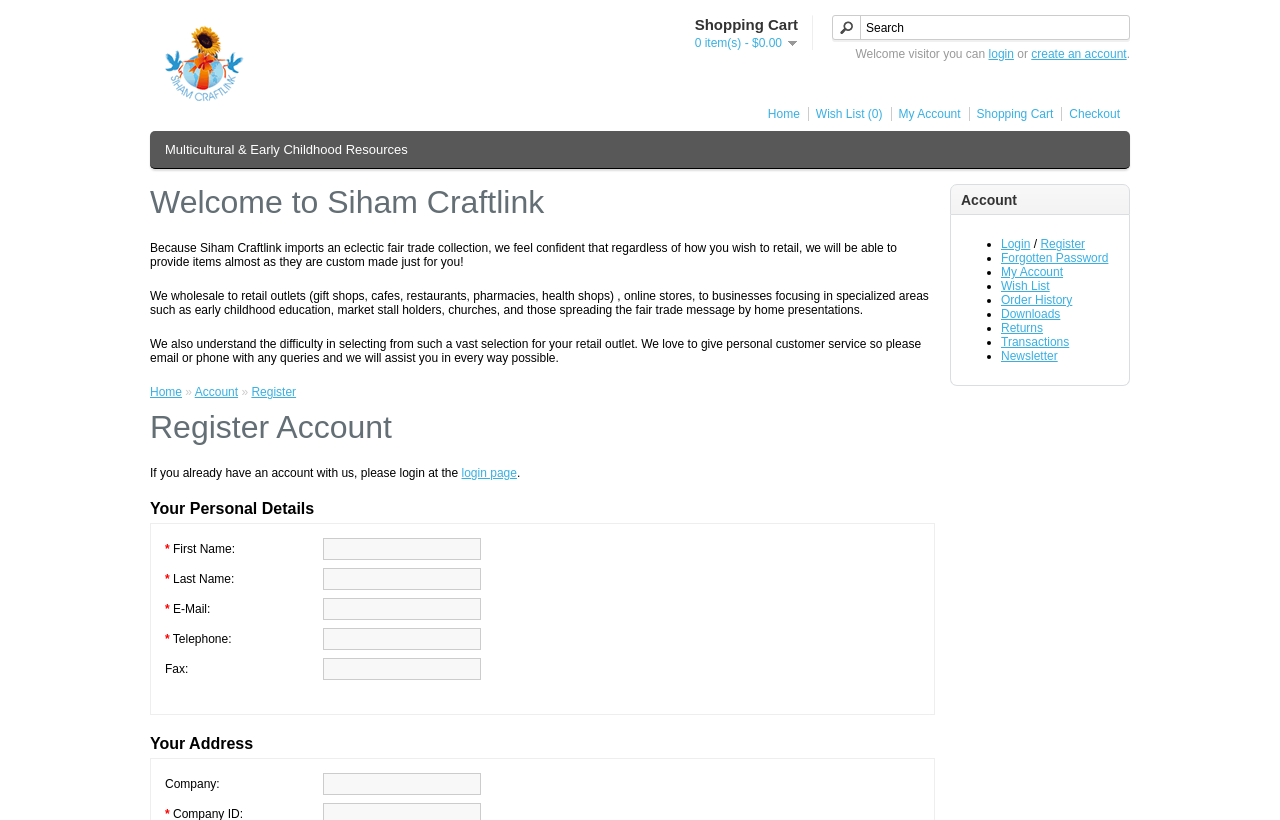Find the bounding box coordinates of the clickable area that will achieve the following instruction: "create an account".

[0.806, 0.057, 0.88, 0.074]